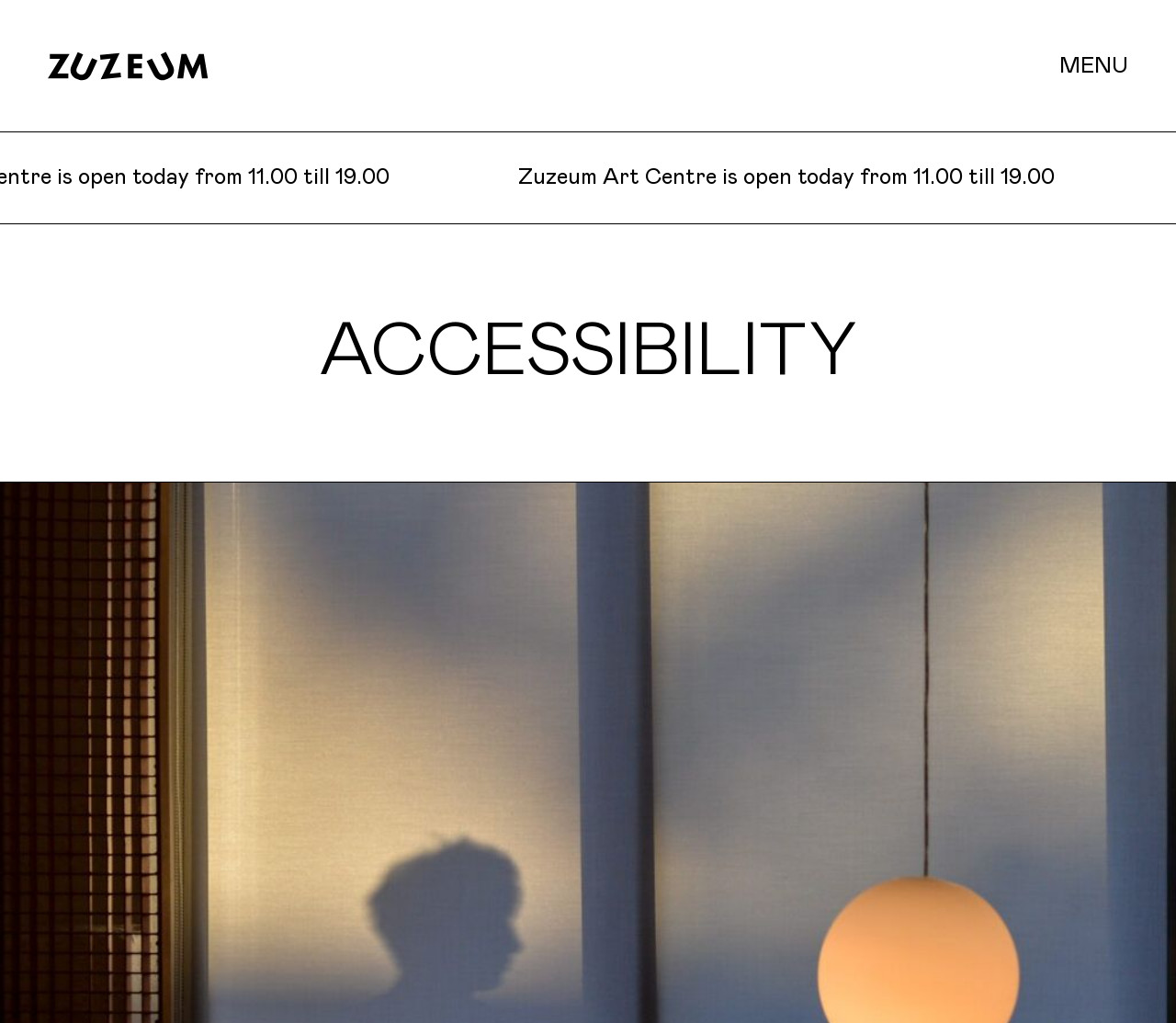Given the following UI element description: "aria-label="Home page"", find the bounding box coordinates in the webpage screenshot.

[0.041, 0.05, 0.208, 0.079]